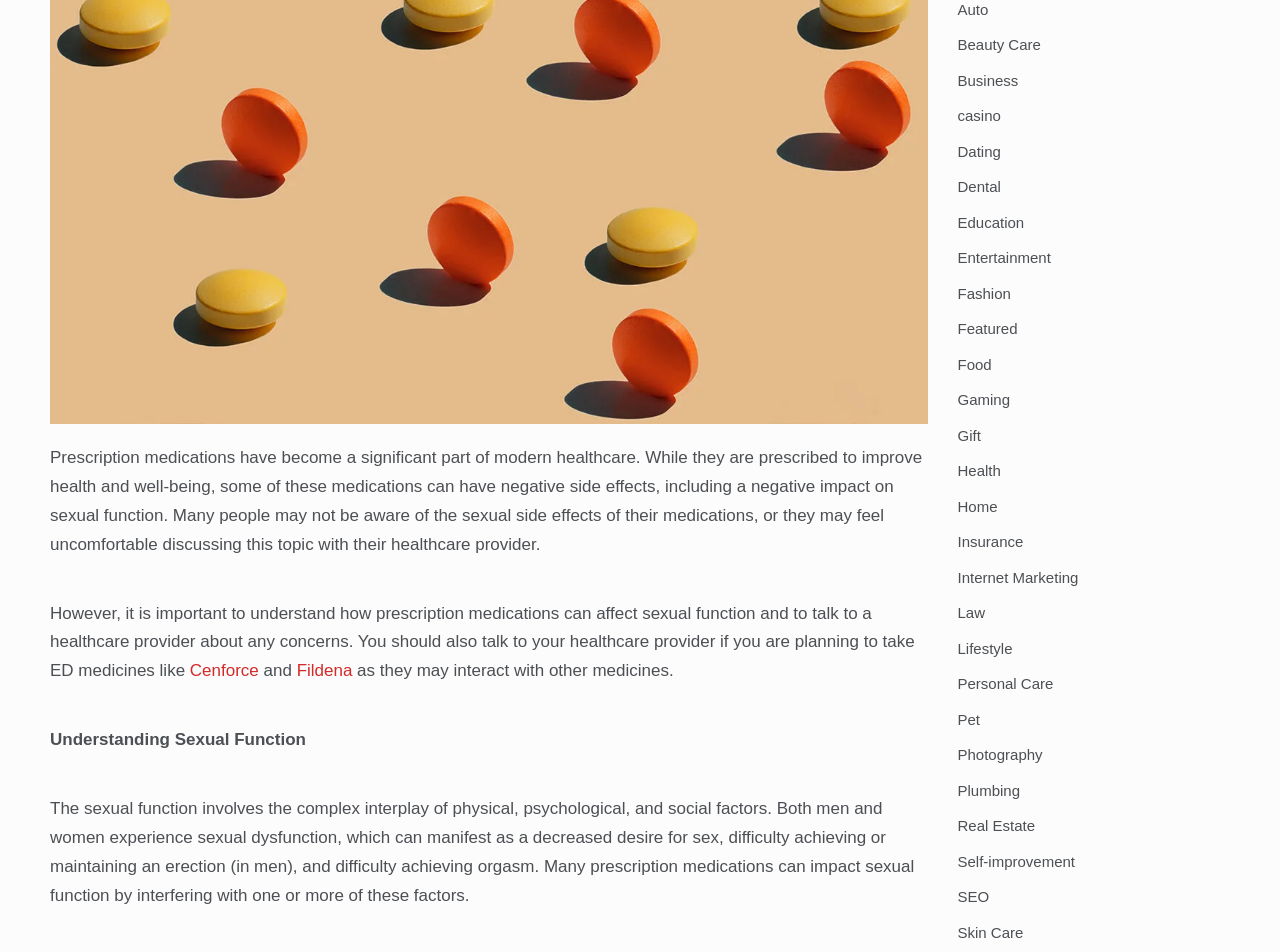Find the UI element described as: "Entertainment" and predict its bounding box coordinates. Ensure the coordinates are four float numbers between 0 and 1, [left, top, right, bottom].

[0.748, 0.262, 0.821, 0.28]